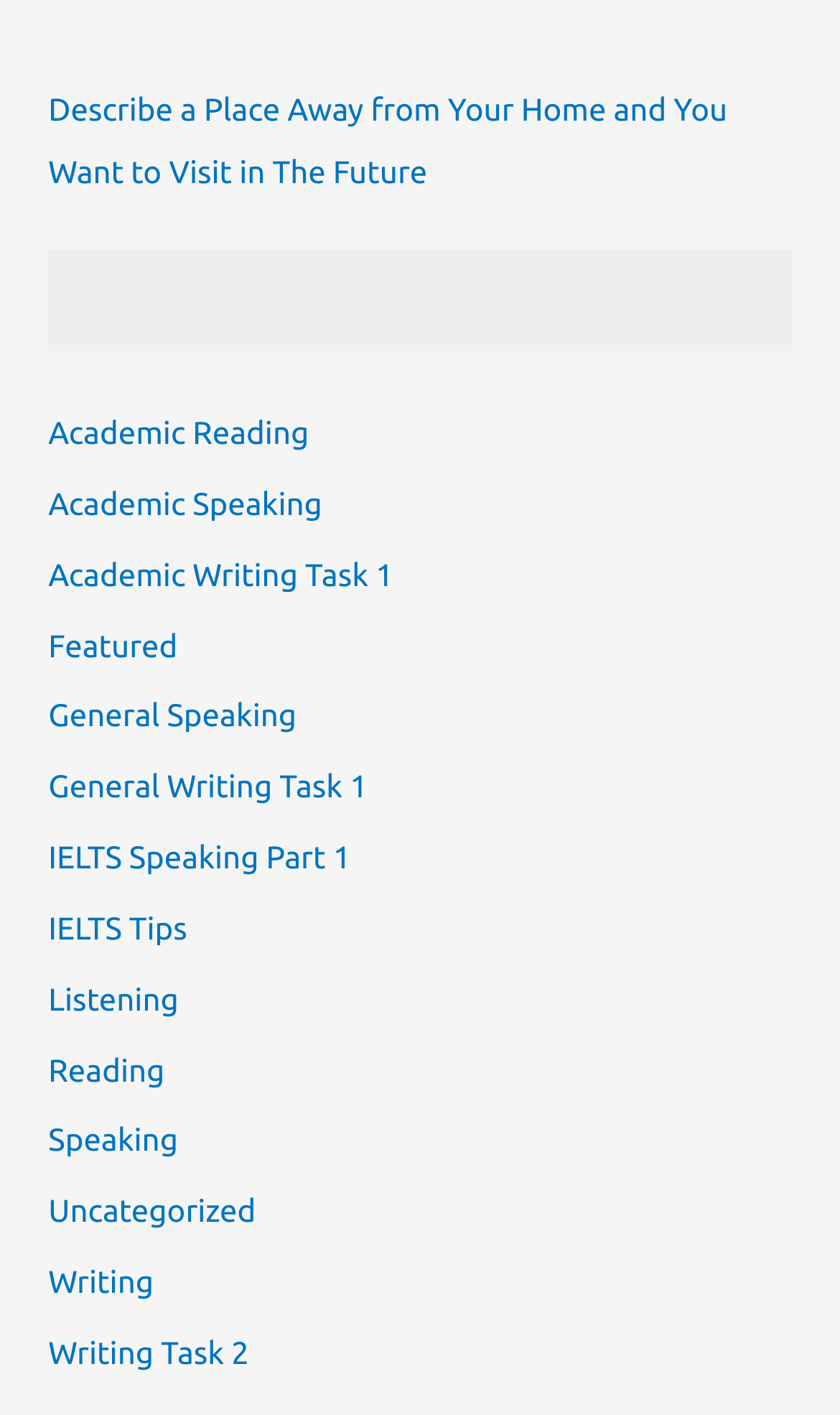Provide a one-word or one-phrase answer to the question:
What is the first link on the webpage?

Describe a Place Away from Your Home and You Want to Visit in The Future